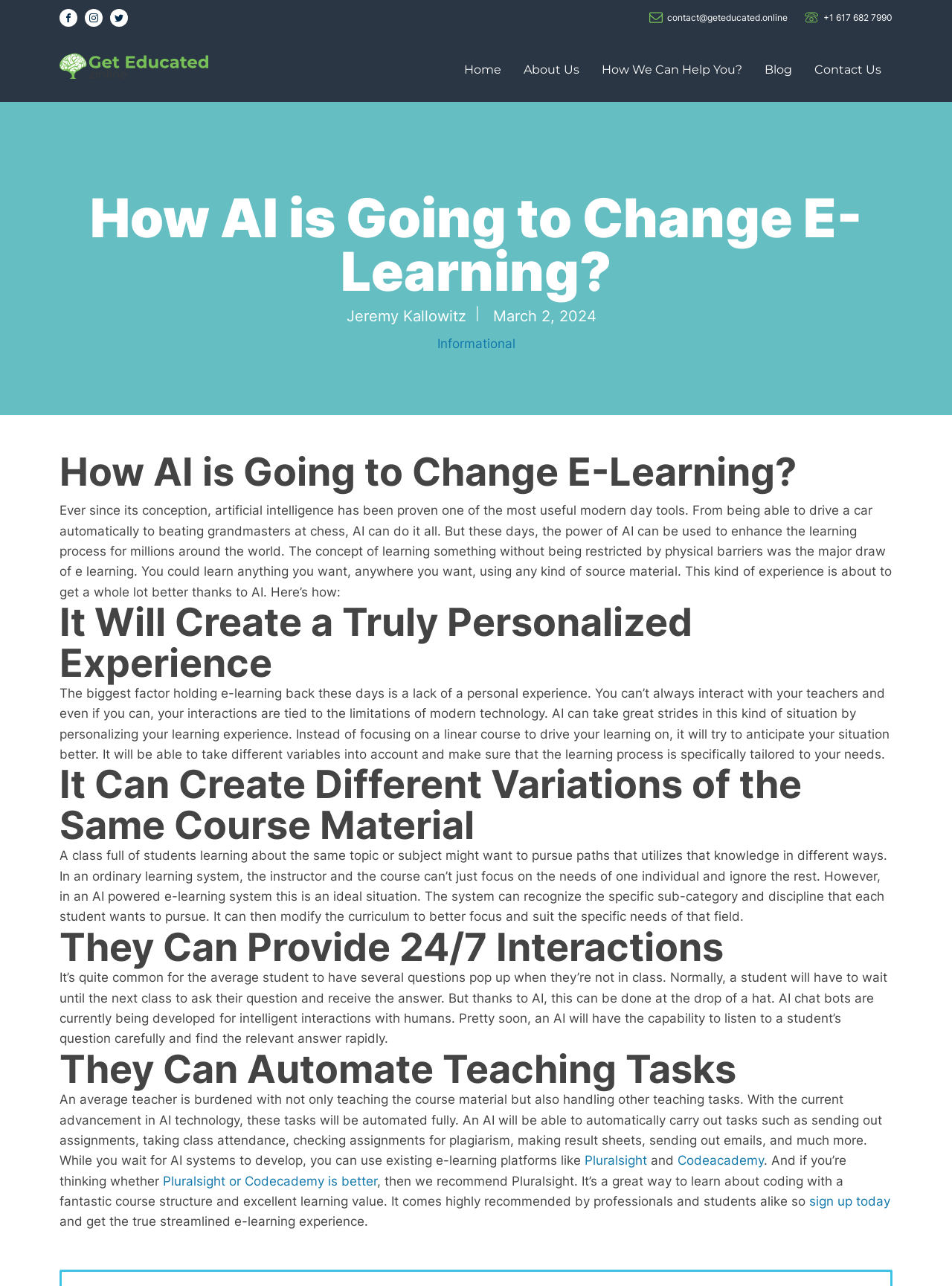Identify the bounding box coordinates of the section that should be clicked to achieve the task described: "Leave a reply".

None